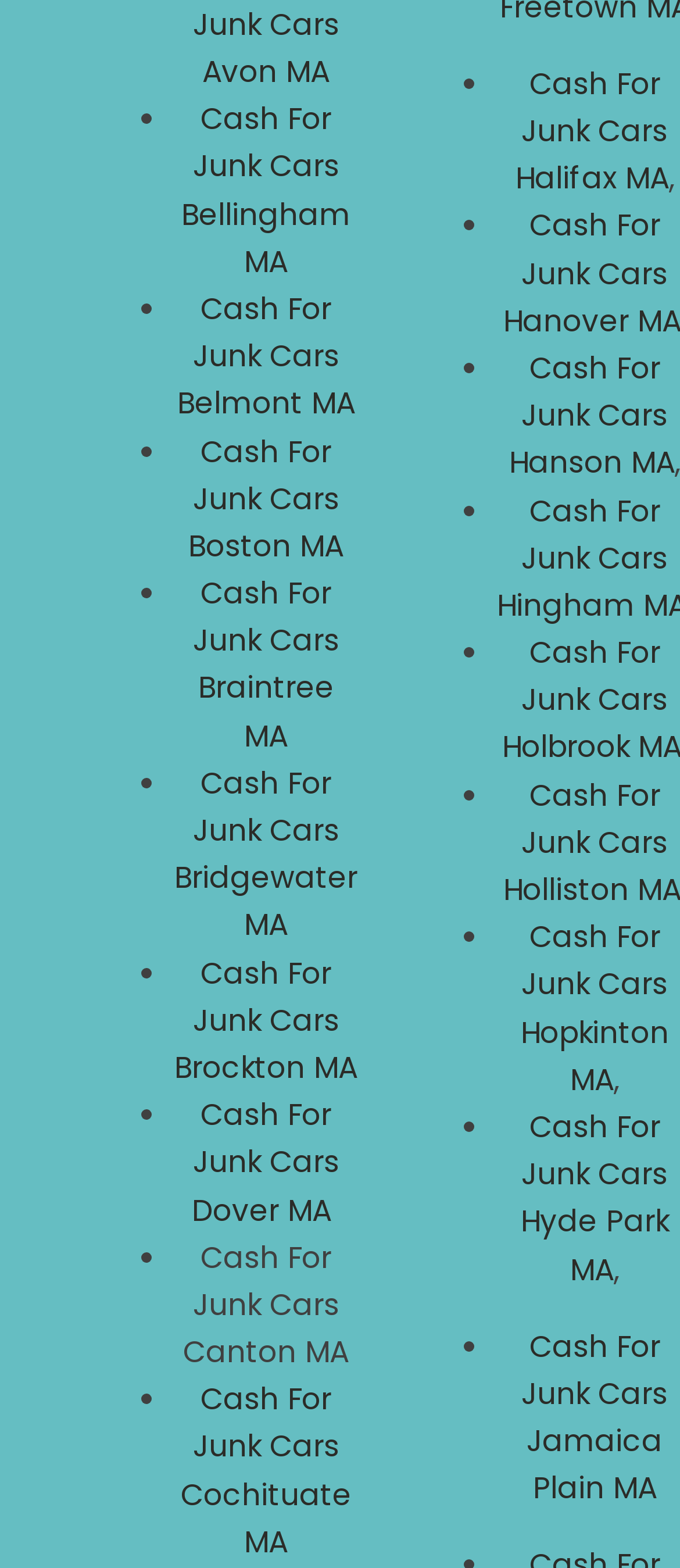What is the main purpose of this webpage?
Please look at the screenshot and answer in one word or a short phrase.

To provide cash for junk cars in MA